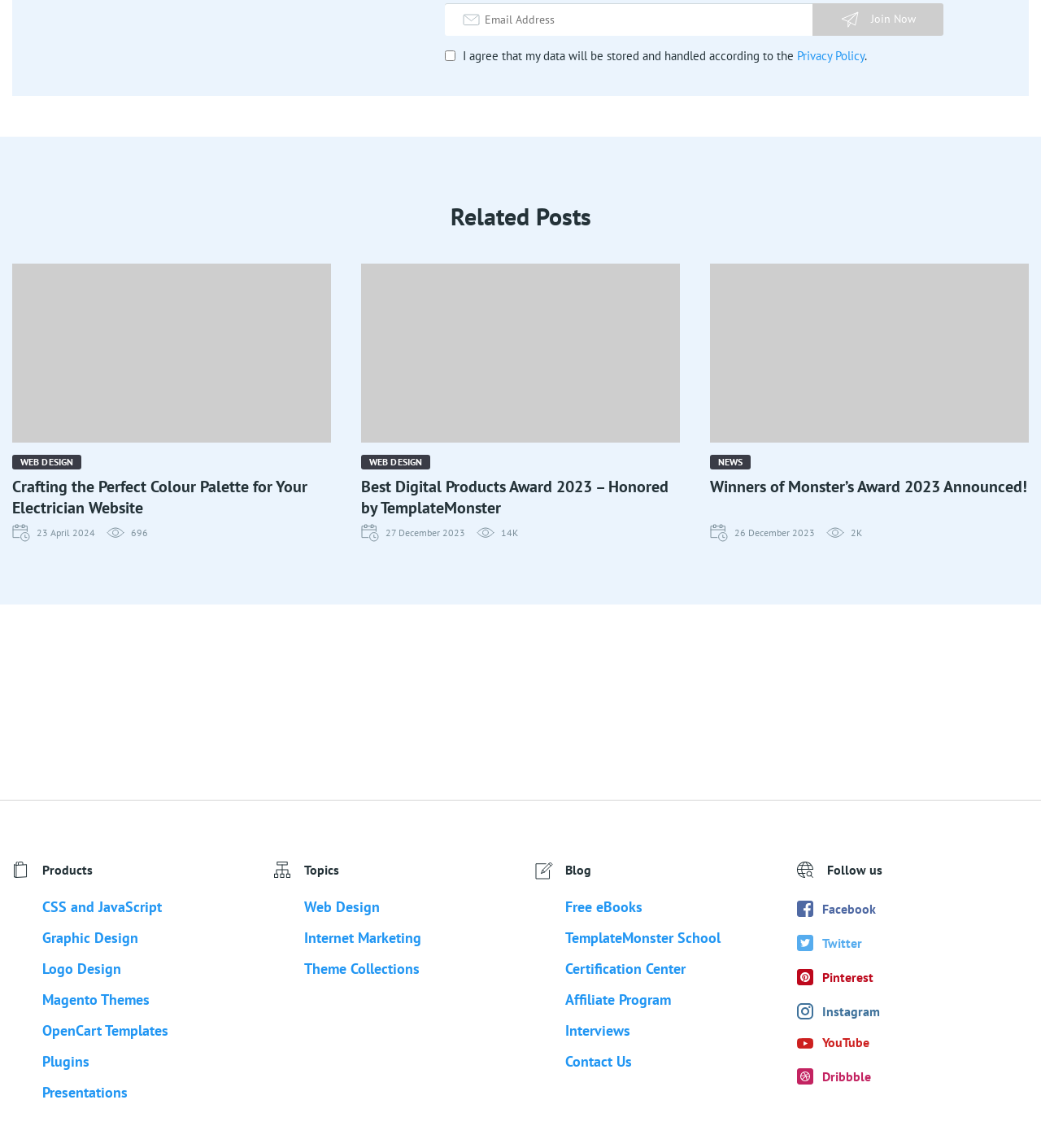Indicate the bounding box coordinates of the clickable region to achieve the following instruction: "Open accessibility options."

None